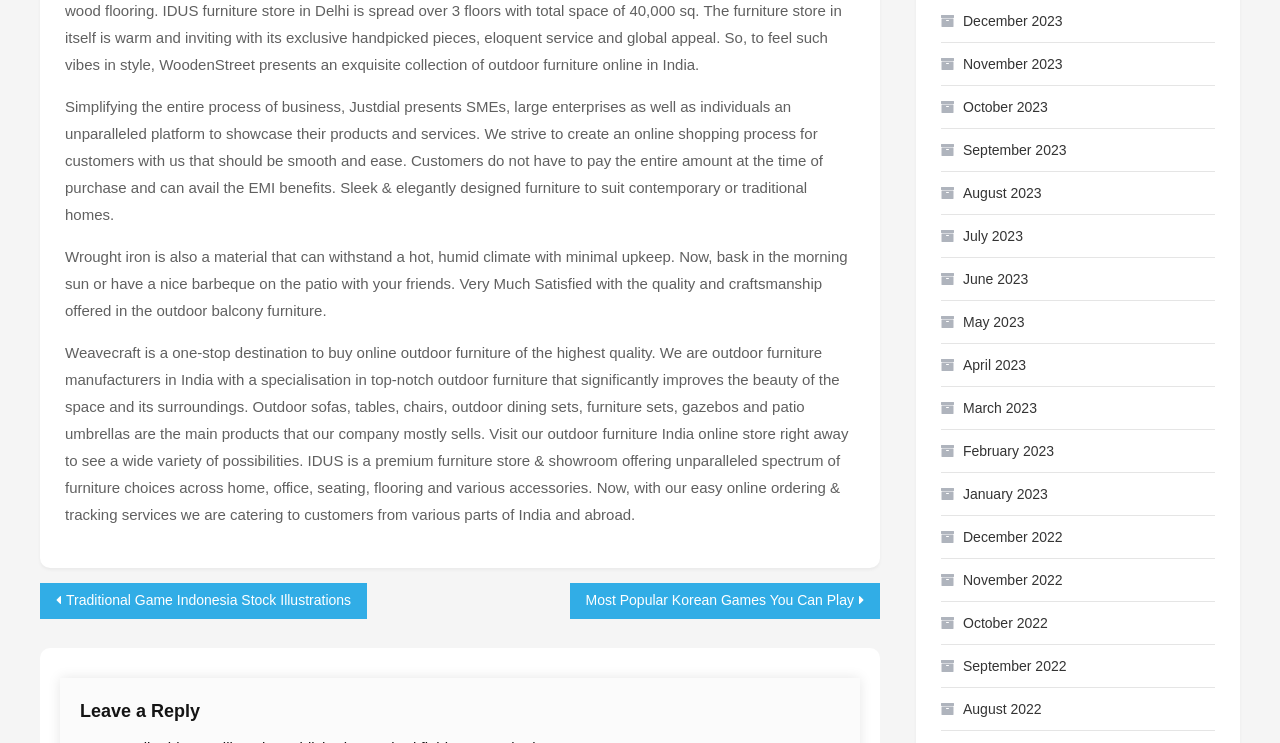Indicate the bounding box coordinates of the element that needs to be clicked to satisfy the following instruction: "Click on 'Most Popular Korean Games You Can Play'". The coordinates should be four float numbers between 0 and 1, i.e., [left, top, right, bottom].

[0.445, 0.784, 0.688, 0.833]